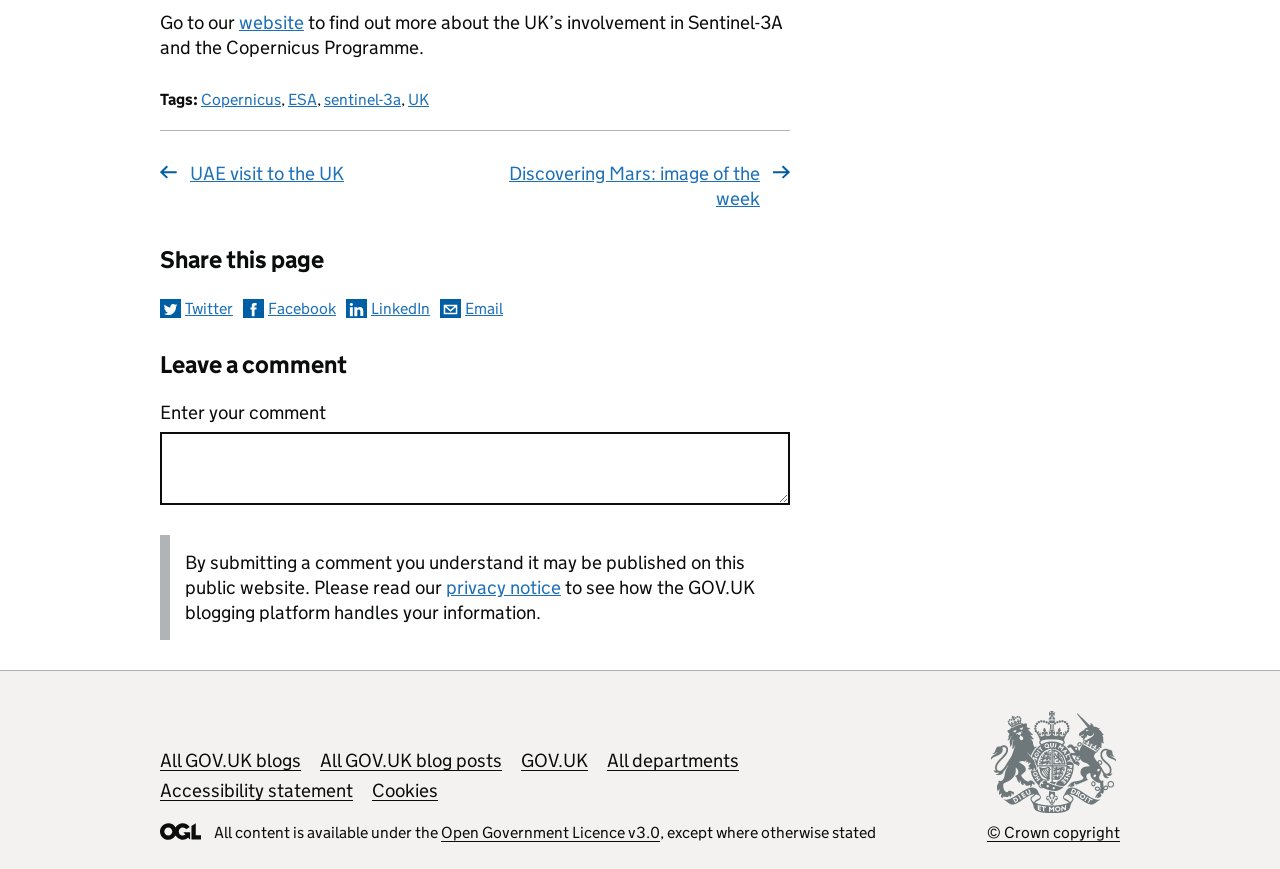Please find and report the bounding box coordinates of the element to click in order to perform the following action: "Click on the link to the UAE visit to the UK.". The coordinates should be expressed as four float numbers between 0 and 1, in the format [left, top, right, bottom].

[0.125, 0.185, 0.366, 0.214]